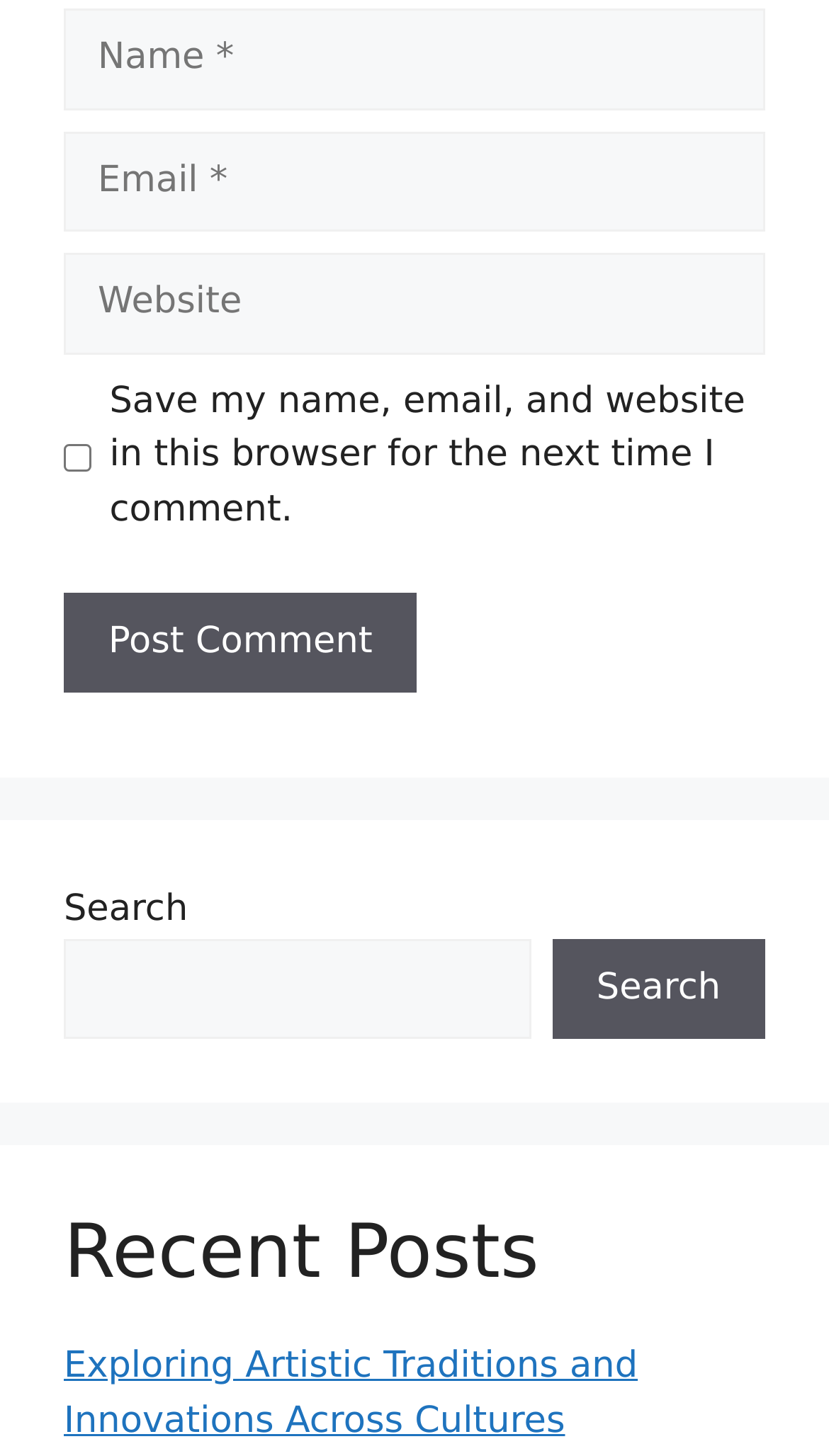Please identify the coordinates of the bounding box for the clickable region that will accomplish this instruction: "Read recent posts".

[0.077, 0.924, 0.769, 0.99]